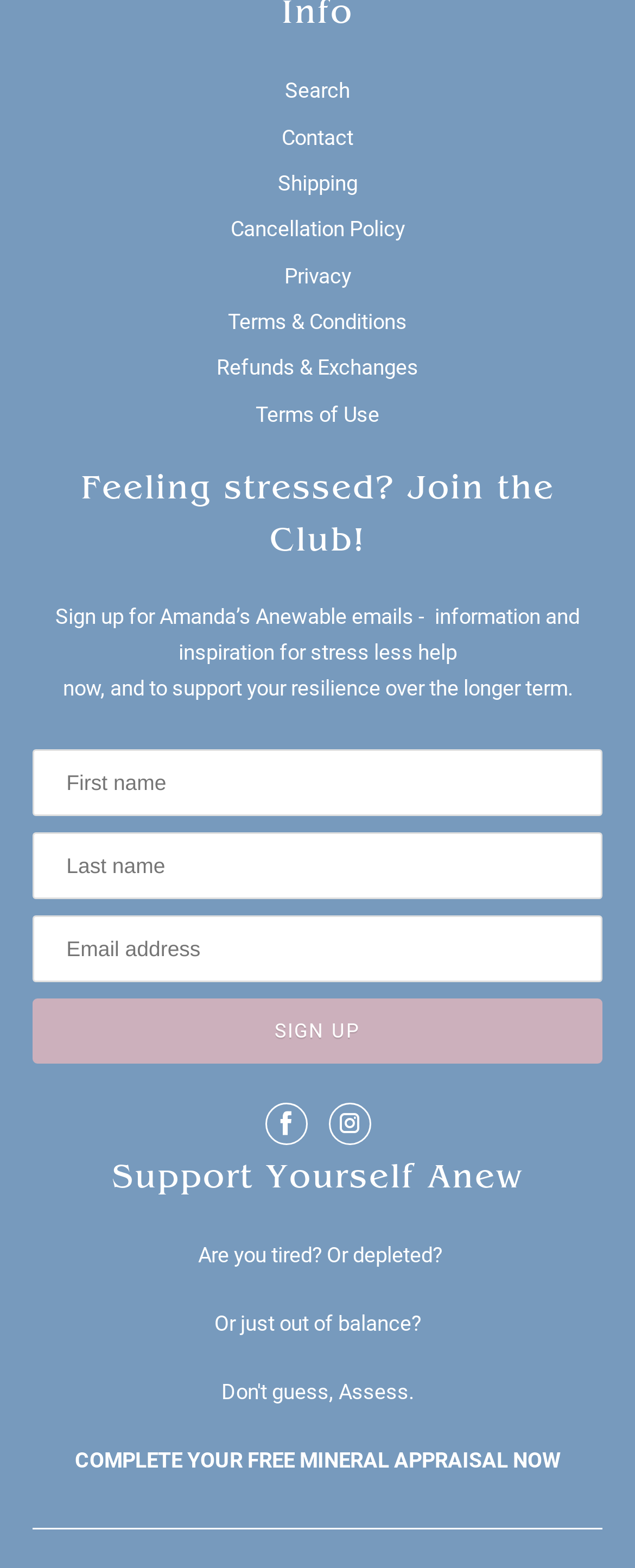Give a concise answer using only one word or phrase for this question:
How many social media links are present?

2